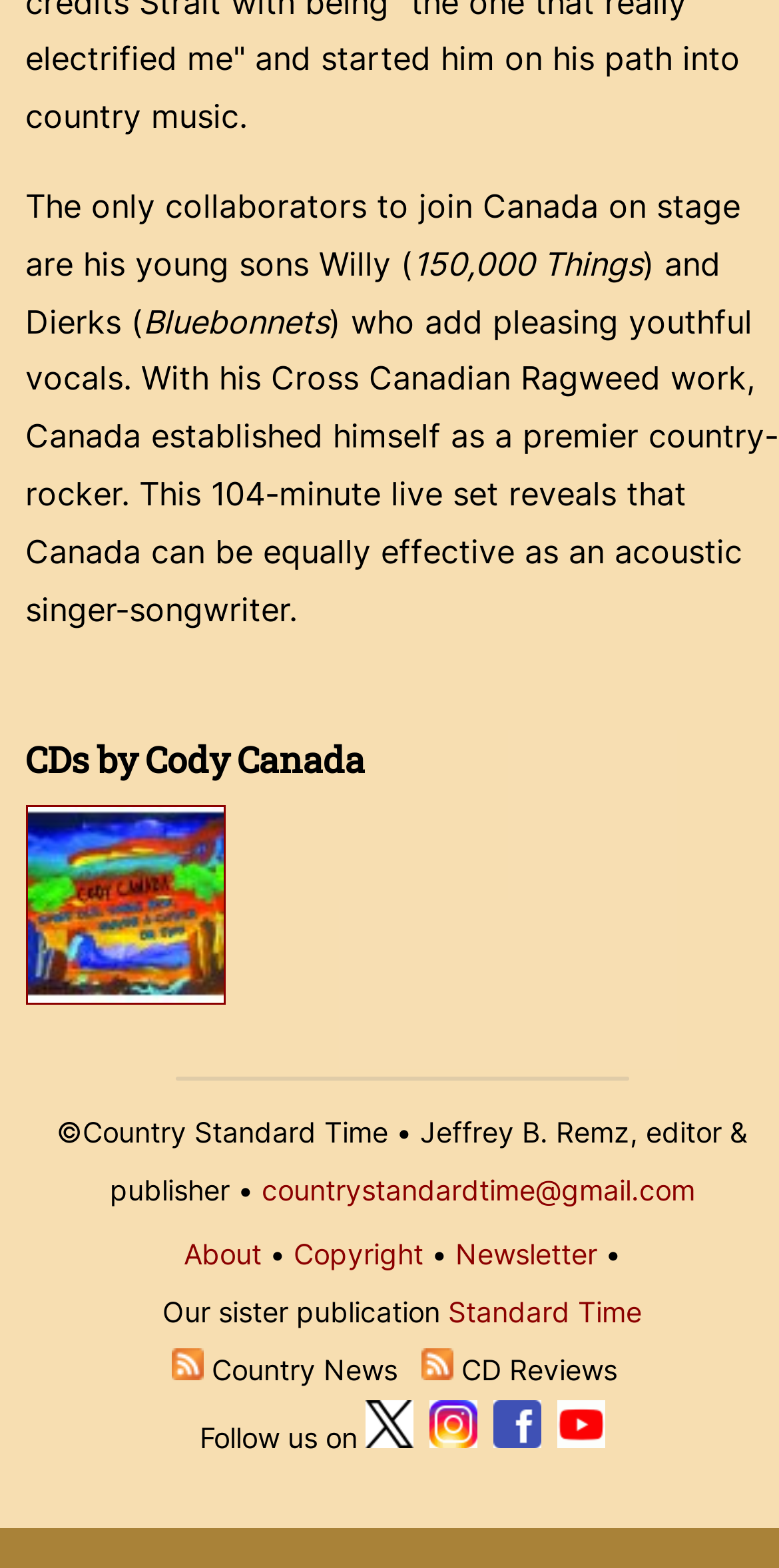Determine the bounding box for the UI element as described: "About". The coordinates should be represented as four float numbers between 0 and 1, formatted as [left, top, right, bottom].

[0.236, 0.789, 0.336, 0.811]